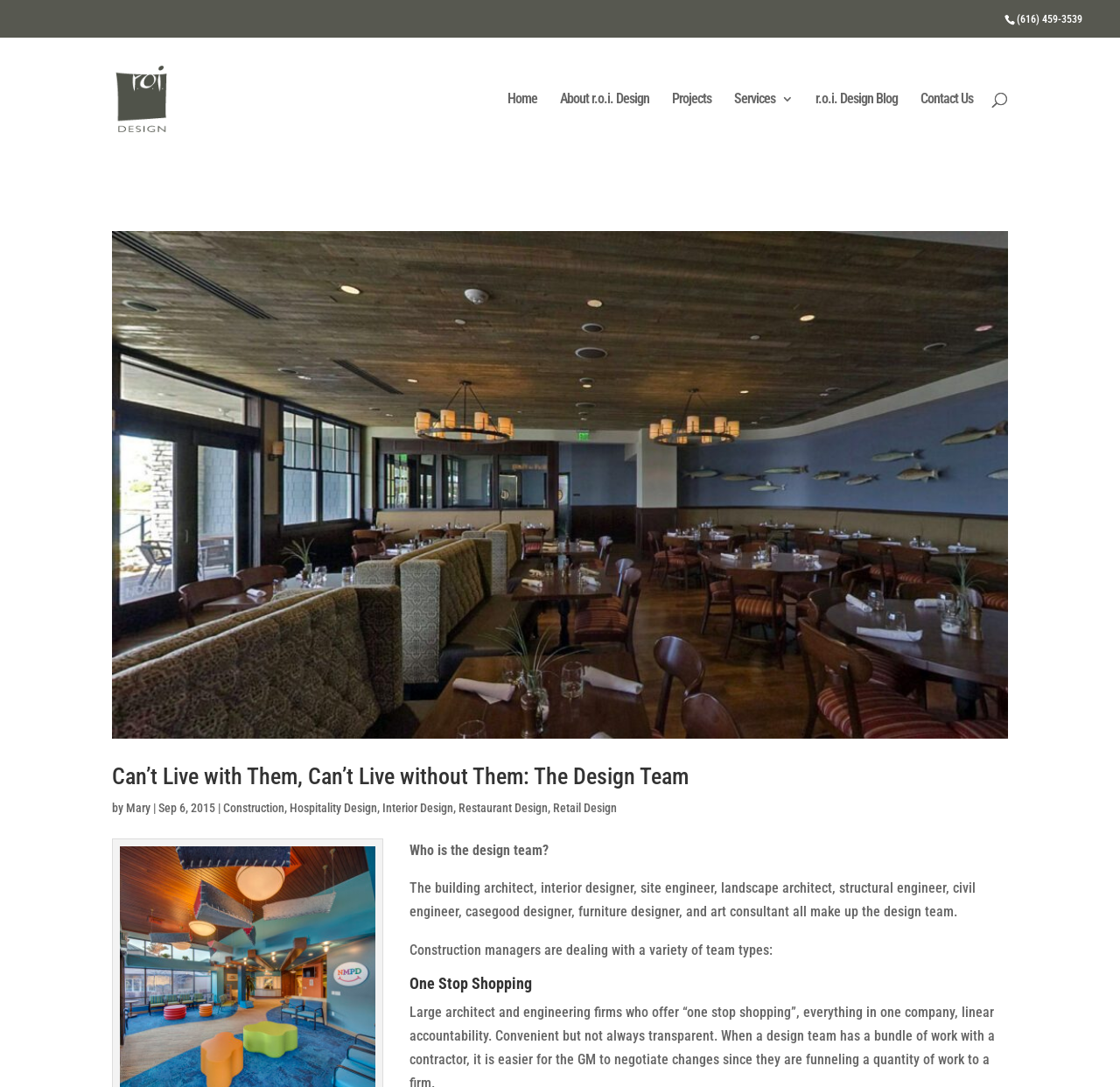What type of design services are offered?
Please answer the question with a single word or phrase, referencing the image.

Interior Design, Restaurant Design, etc.